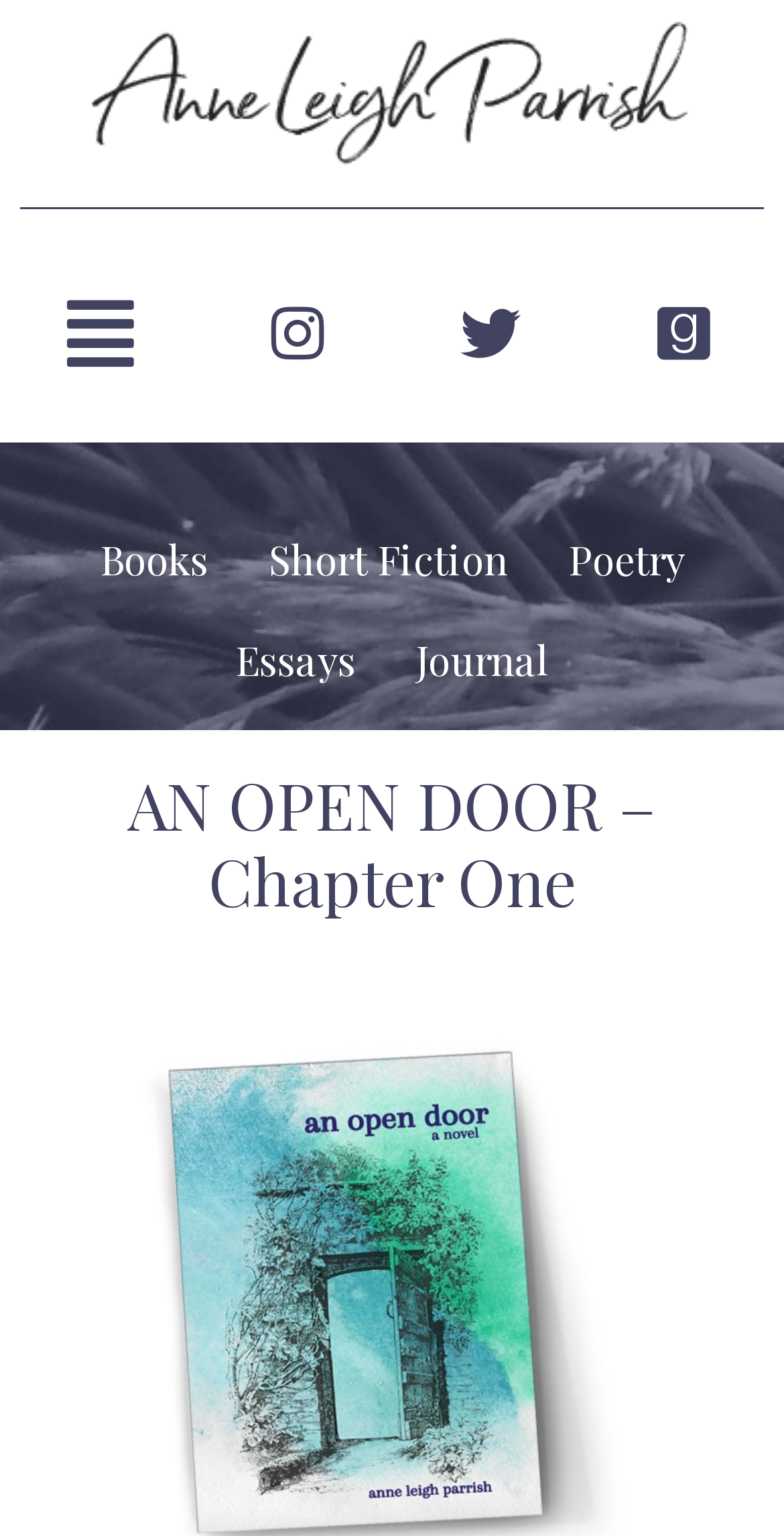Identify the bounding box coordinates for the element you need to click to achieve the following task: "Explore Books". Provide the bounding box coordinates as four float numbers between 0 and 1, in the form [left, top, right, bottom].

[0.088, 0.331, 0.304, 0.396]